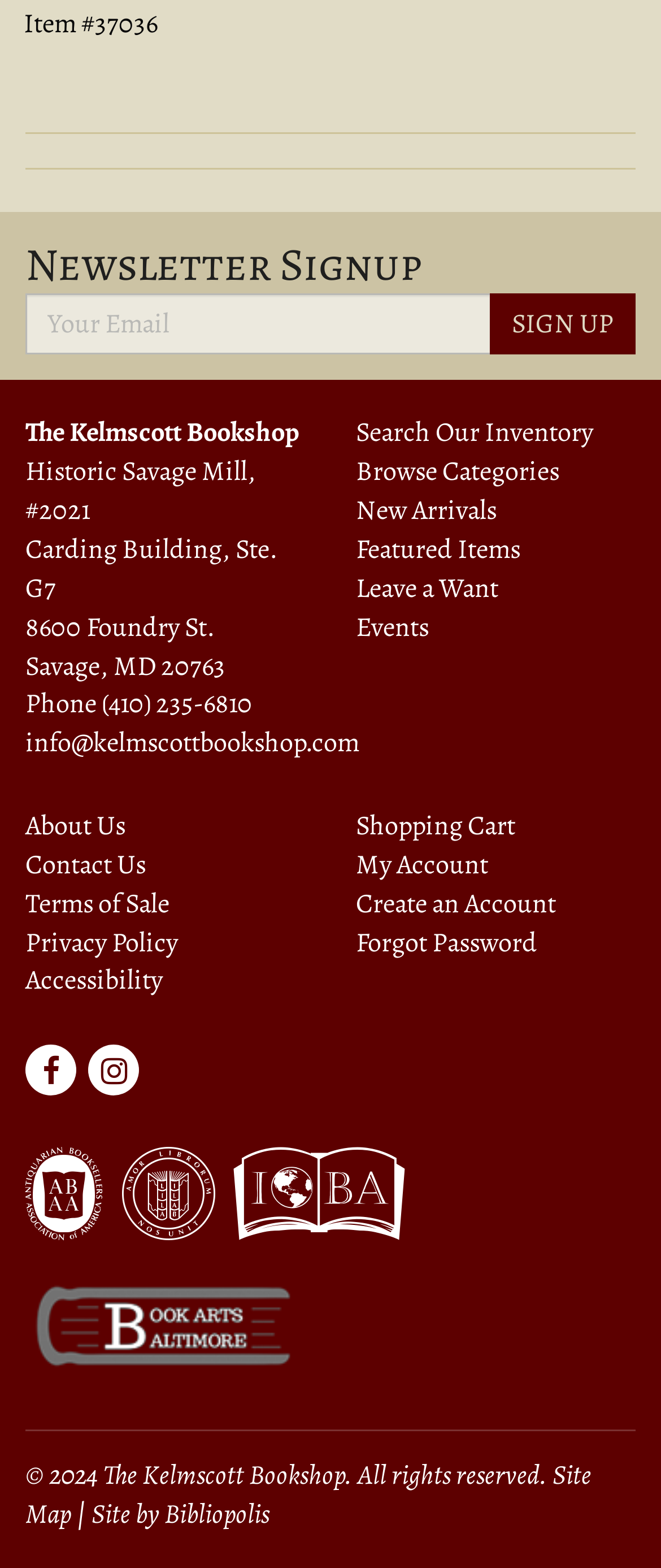Identify the bounding box coordinates of the clickable region to carry out the given instruction: "View events".

[0.538, 0.388, 0.649, 0.412]